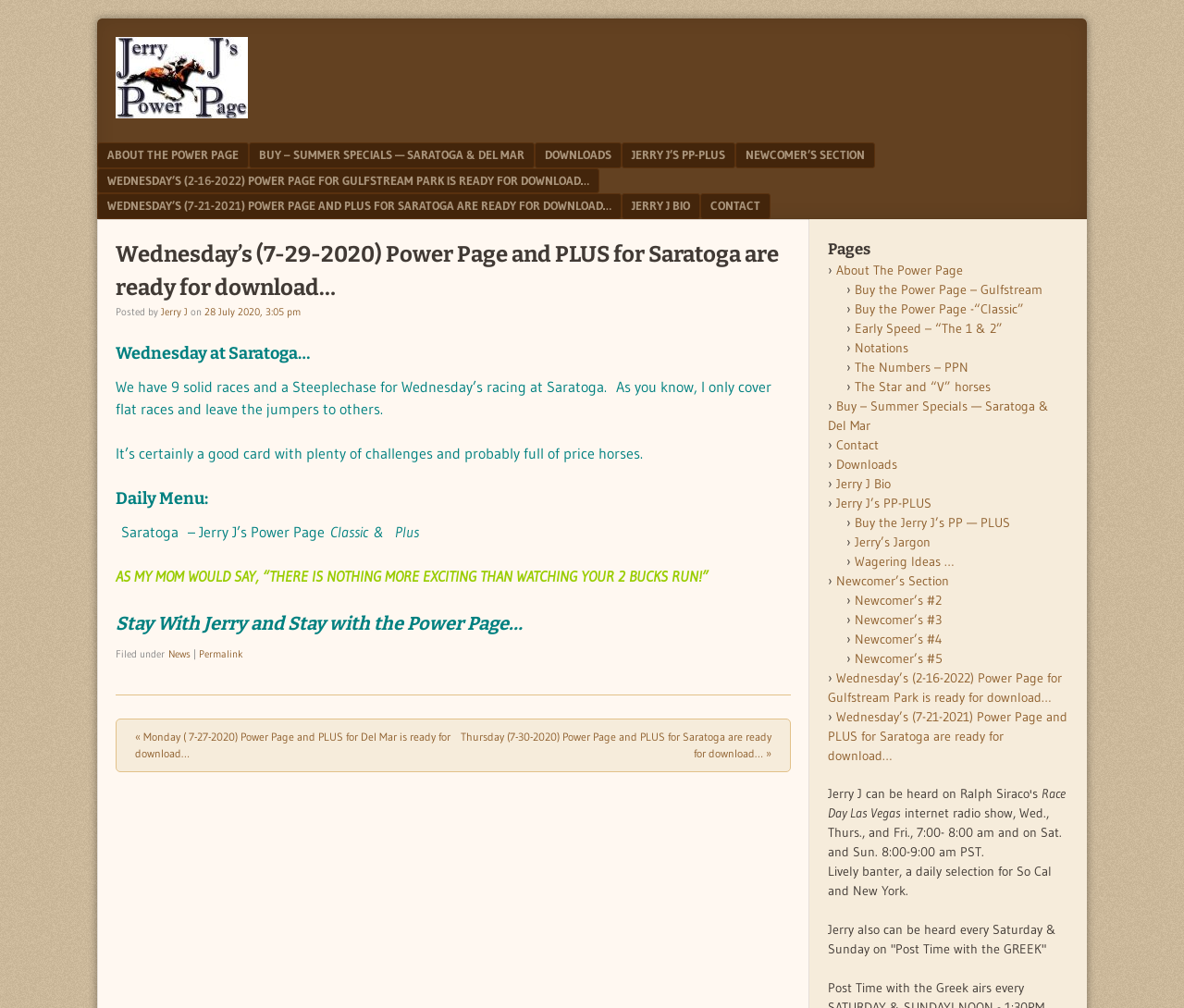Locate the bounding box coordinates of the clickable area needed to fulfill the instruction: "Check the 'Wednesday’s (2-16-2022) Power Page for Gulfstream Park'".

[0.082, 0.167, 0.506, 0.192]